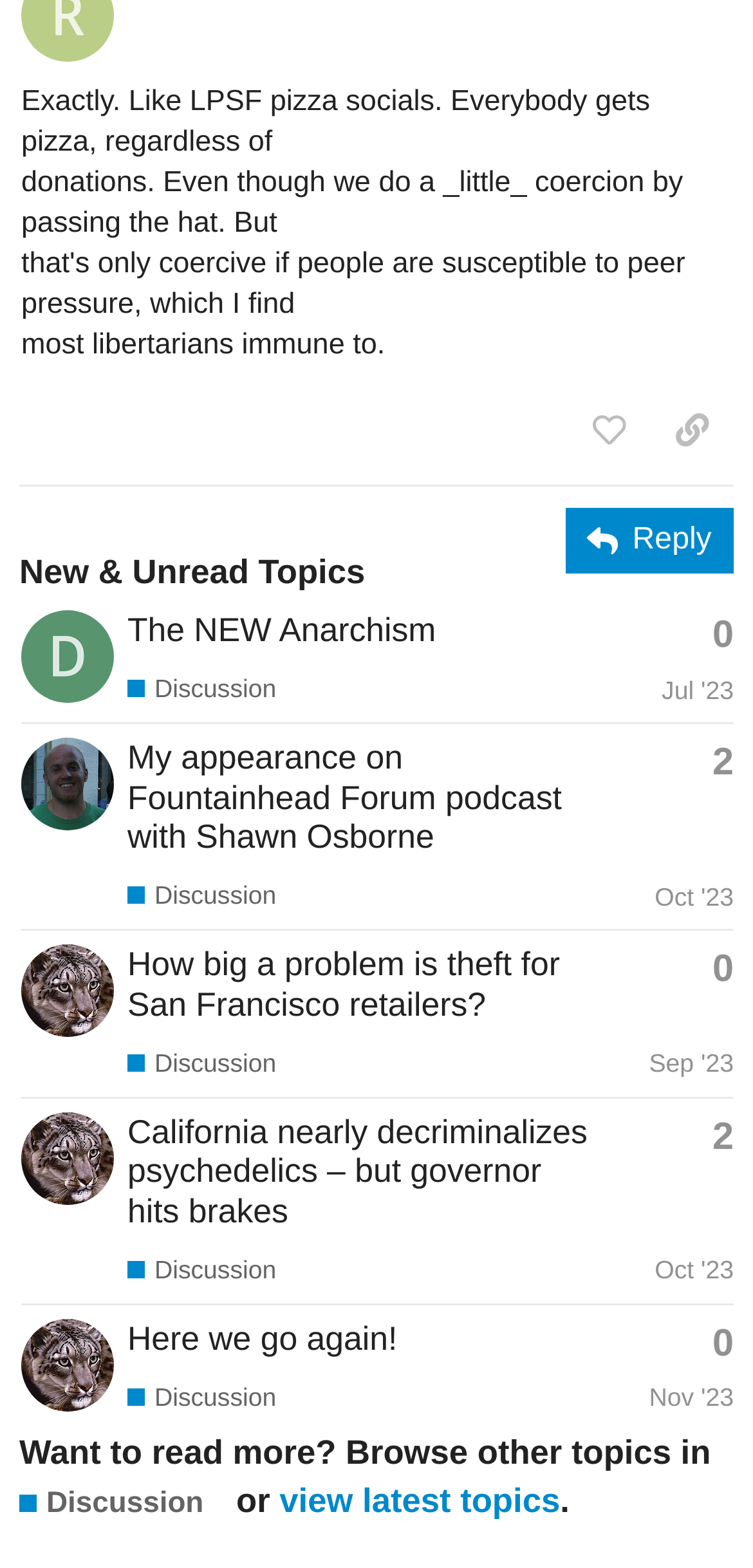Specify the bounding box coordinates for the region that must be clicked to perform the given instruction: "Share a link to this post".

[0.864, 0.252, 0.974, 0.299]